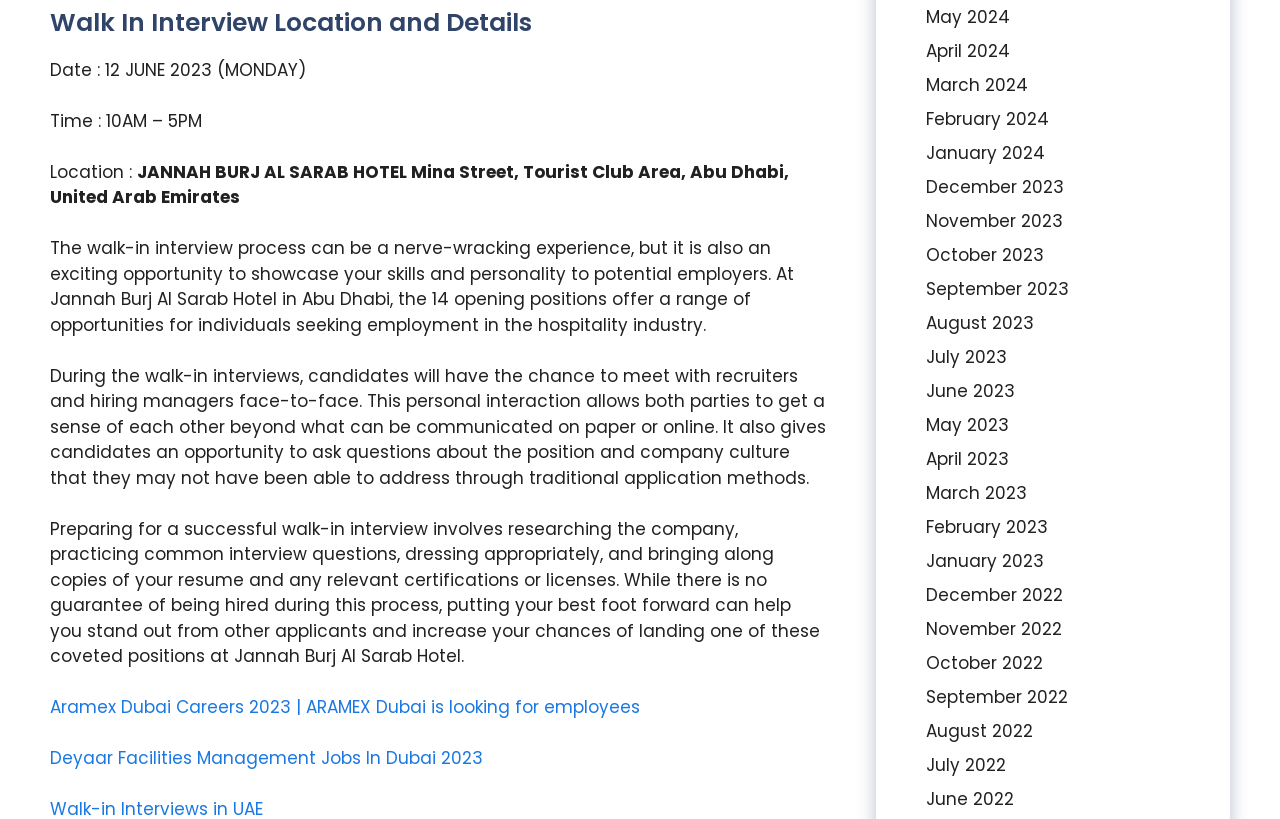Using the image as a reference, answer the following question in as much detail as possible:
How many opening positions are available at Jannah Burj Al Sarab Hotel?

The number of opening positions can be found in the sixth StaticText element, which states 'At Jannah Burj Al Sarab Hotel in Abu Dhabi, the 14 opening positions offer a range of opportunities for individuals seeking employment in the hospitality industry'.